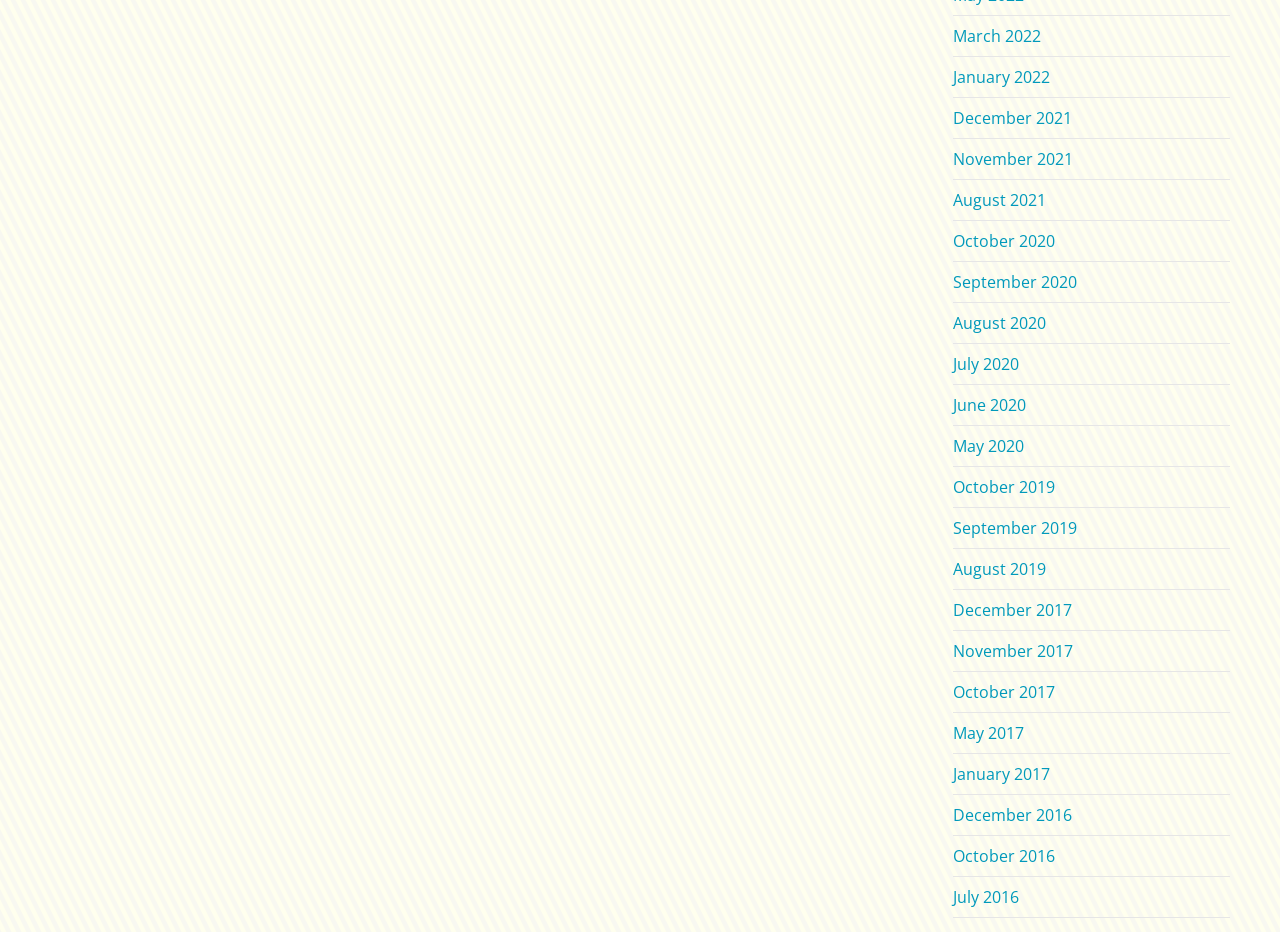Based on the element description: "July 2020", identify the UI element and provide its bounding box coordinates. Use four float numbers between 0 and 1, [left, top, right, bottom].

[0.744, 0.378, 0.796, 0.402]